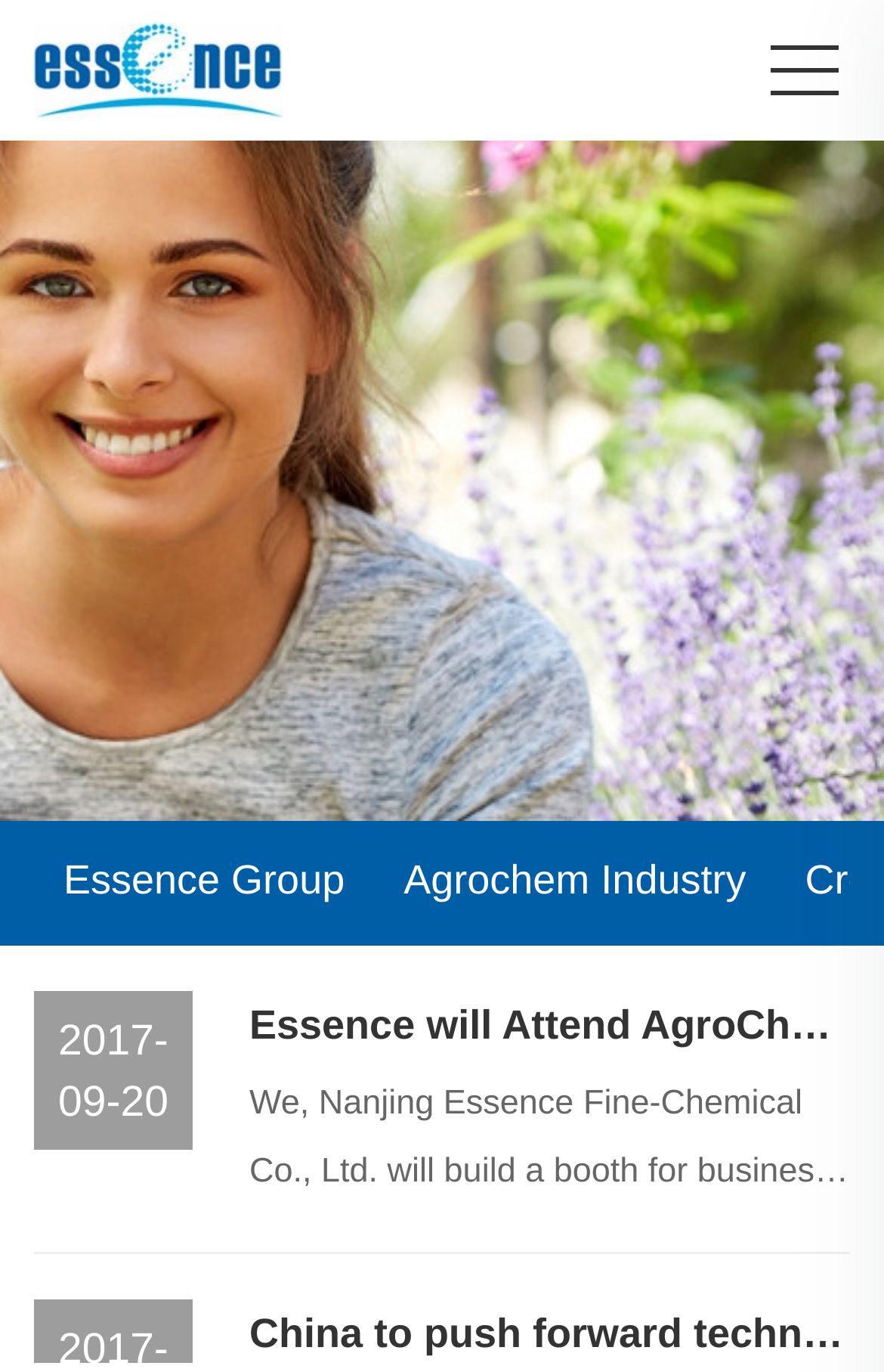What is the topic of the news article dated 2017-09-20?
We need a detailed and exhaustive answer to the question. Please elaborate.

The answer can be found by looking at the static text '2017-09-20' which is located at [0.066, 0.742, 0.191, 0.821]. This text is likely to be a date associated with a news article. By looking at the nearby link with the text 'Essence will Attend AgroChemEx 2017 in Shanghai' which is located at [0.282, 0.722, 0.962, 0.772], we can infer that the topic of the news article dated 2017-09-20 is related to AgroChemEx 2017 in Shanghai.